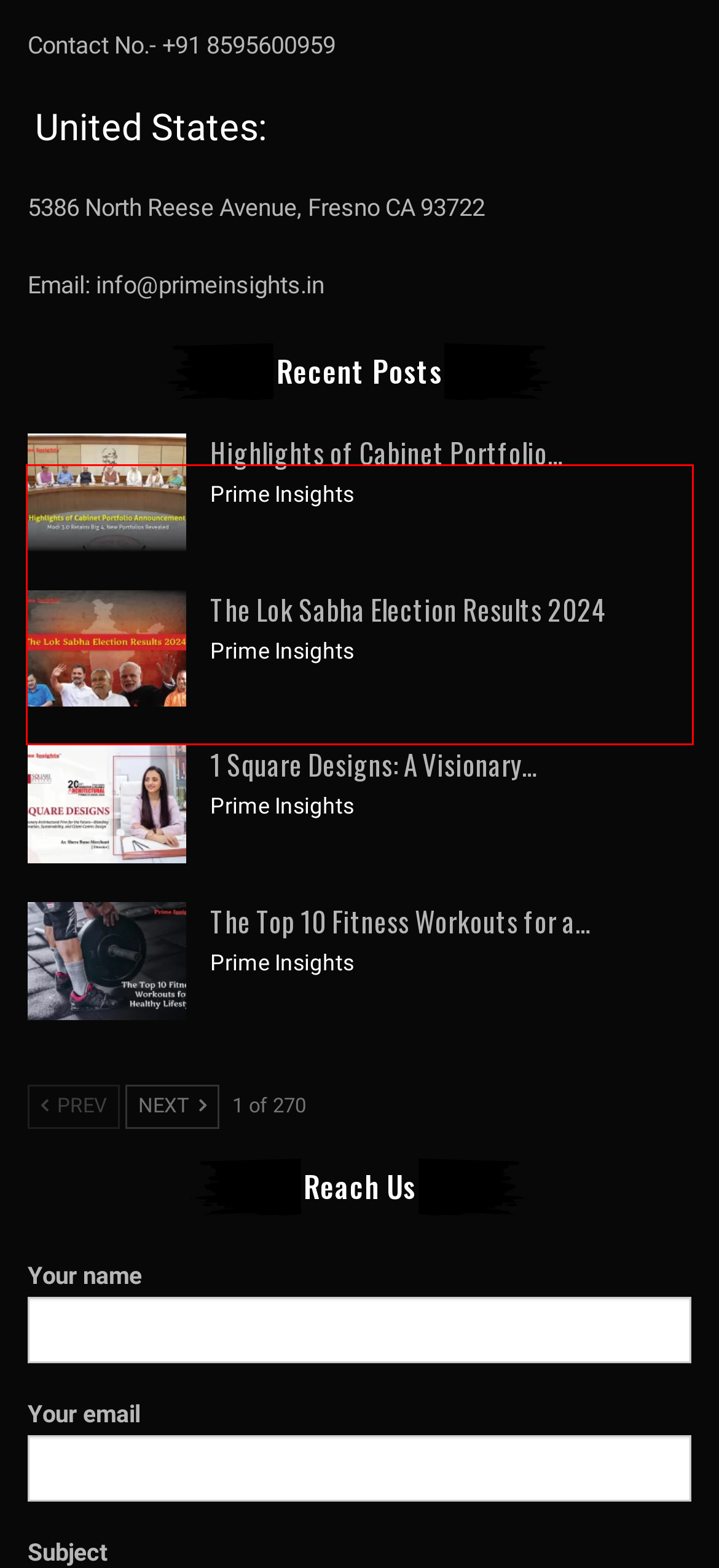In the screenshot of the webpage, find the red bounding box and perform OCR to obtain the text content restricted within this red bounding box.

The company’s top brass planning to take its operations globally, with new branches in GCG to make Design Infinity a billion-dollar business in the next decade. The leaders are also working on vertical integration and venturing in to new business.